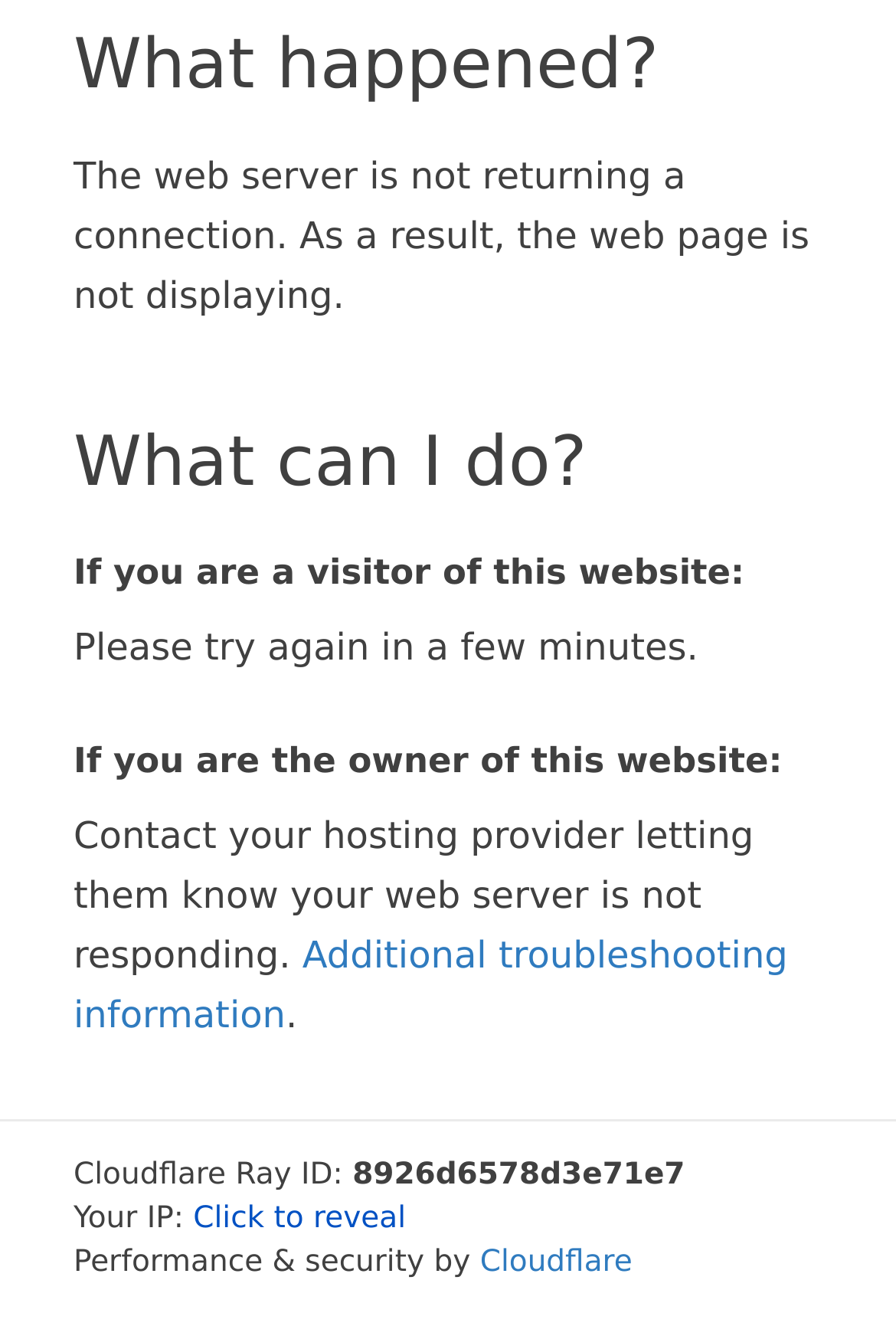Examine the image carefully and respond to the question with a detailed answer: 
What is the name of the service providing performance and security?

The webpage indicates that the service providing performance and security is Cloudflare, as mentioned in the StaticText element with the text 'Performance & security by' and the link element with the text 'Cloudflare'